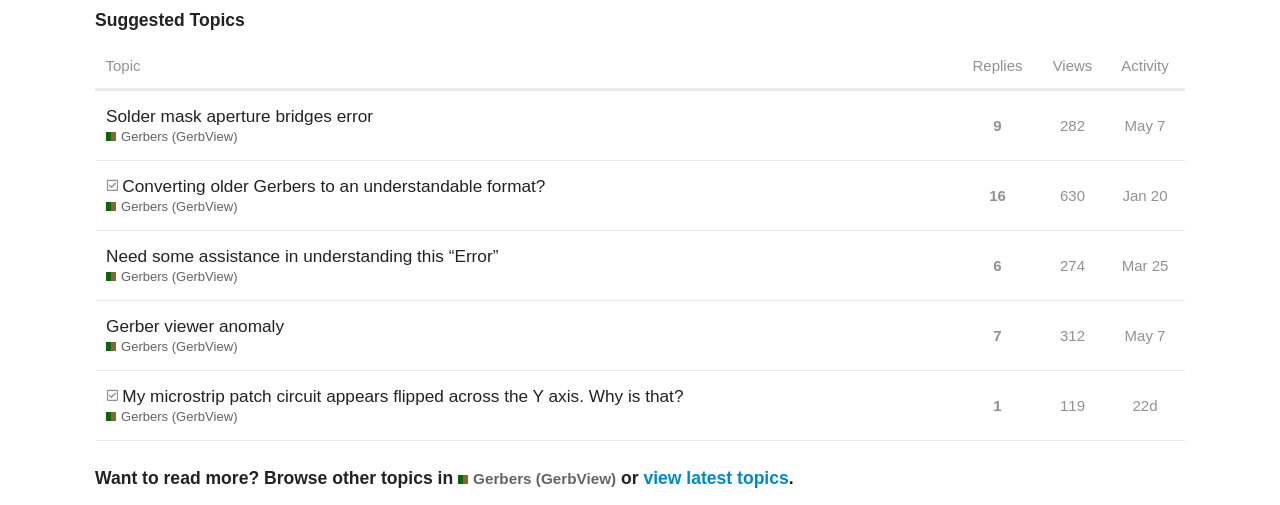Using the element description 6, predict the bounding box coordinates for the UI element. Provide the coordinates in (top-left x, top-left y, bottom-right x, bottom-right y) format with values ranging from 0 to 1.

[0.772, 0.481, 0.786, 0.57]